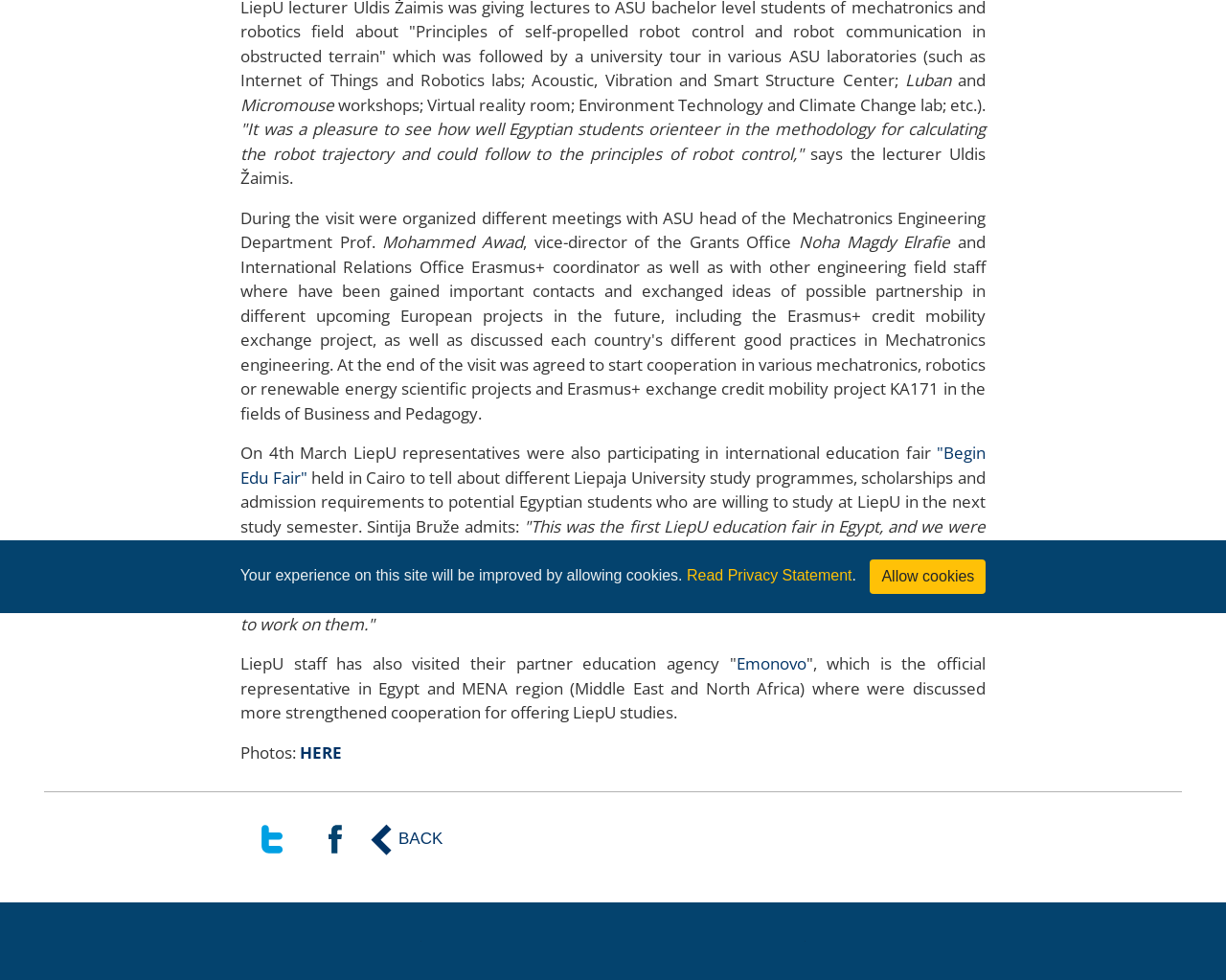Determine the bounding box coordinates (top-left x, top-left y, bottom-right x, bottom-right y) of the UI element described in the following text: Read Privacy Statement

[0.56, 0.579, 0.695, 0.596]